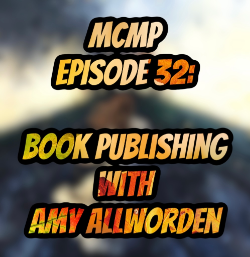Describe all elements and aspects of the image.

The image serves as a promotional graphic for **Episode 32** of the **McMillan Conversation Maker Podcast**, featuring a discussion on **Book Publishing** with guest **Amy Allworden**. The text is designed with vibrant, bold typography, highlighting the episode number and theme against a blurred, textured background that suggests creativity and inspiration. This visual invites listeners to engage with the episode, promising valuable insights into the world of book publishing.